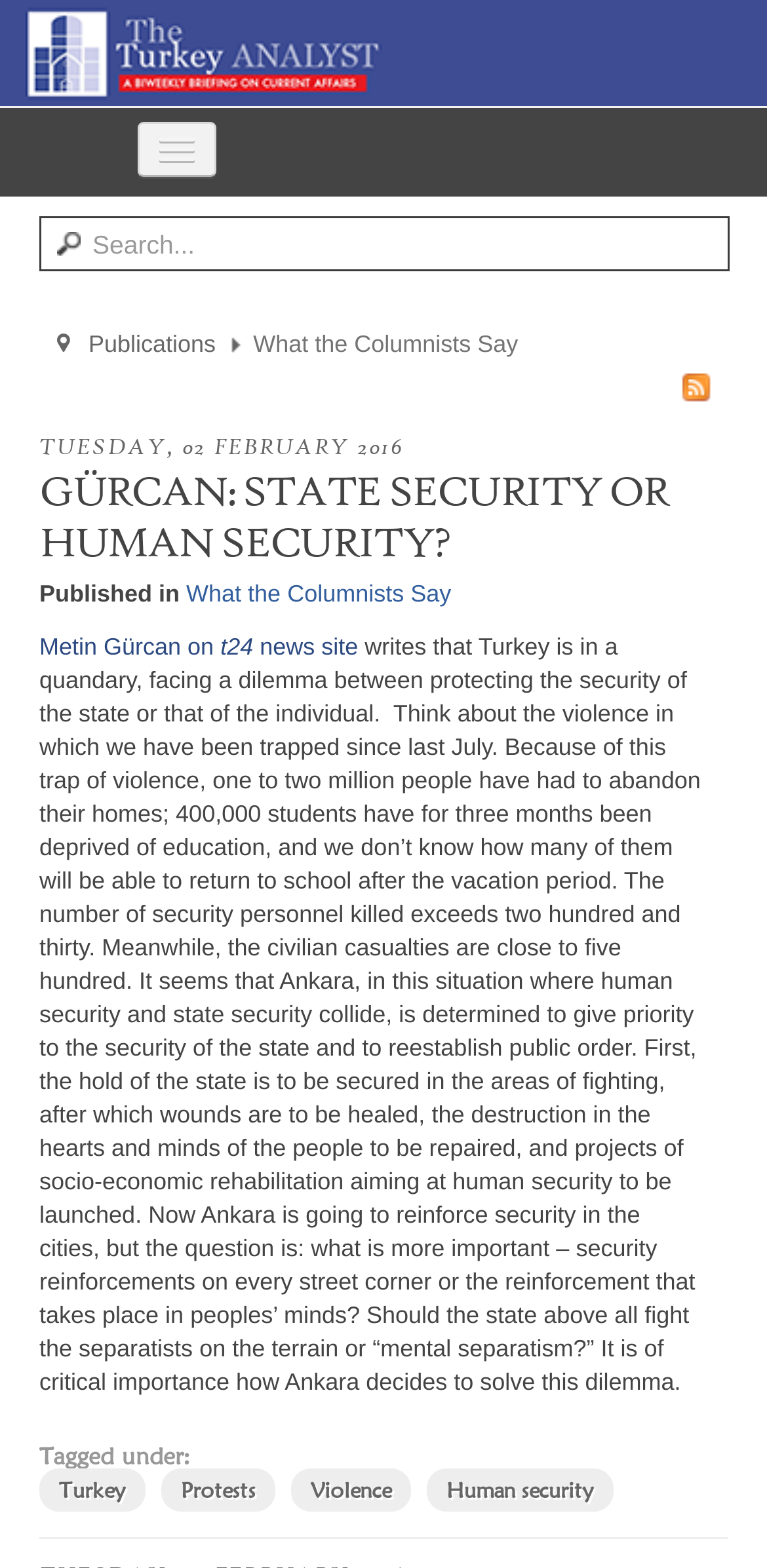Predict the bounding box for the UI component with the following description: "Subscribe to this RSS feed".

[0.887, 0.237, 0.928, 0.257]